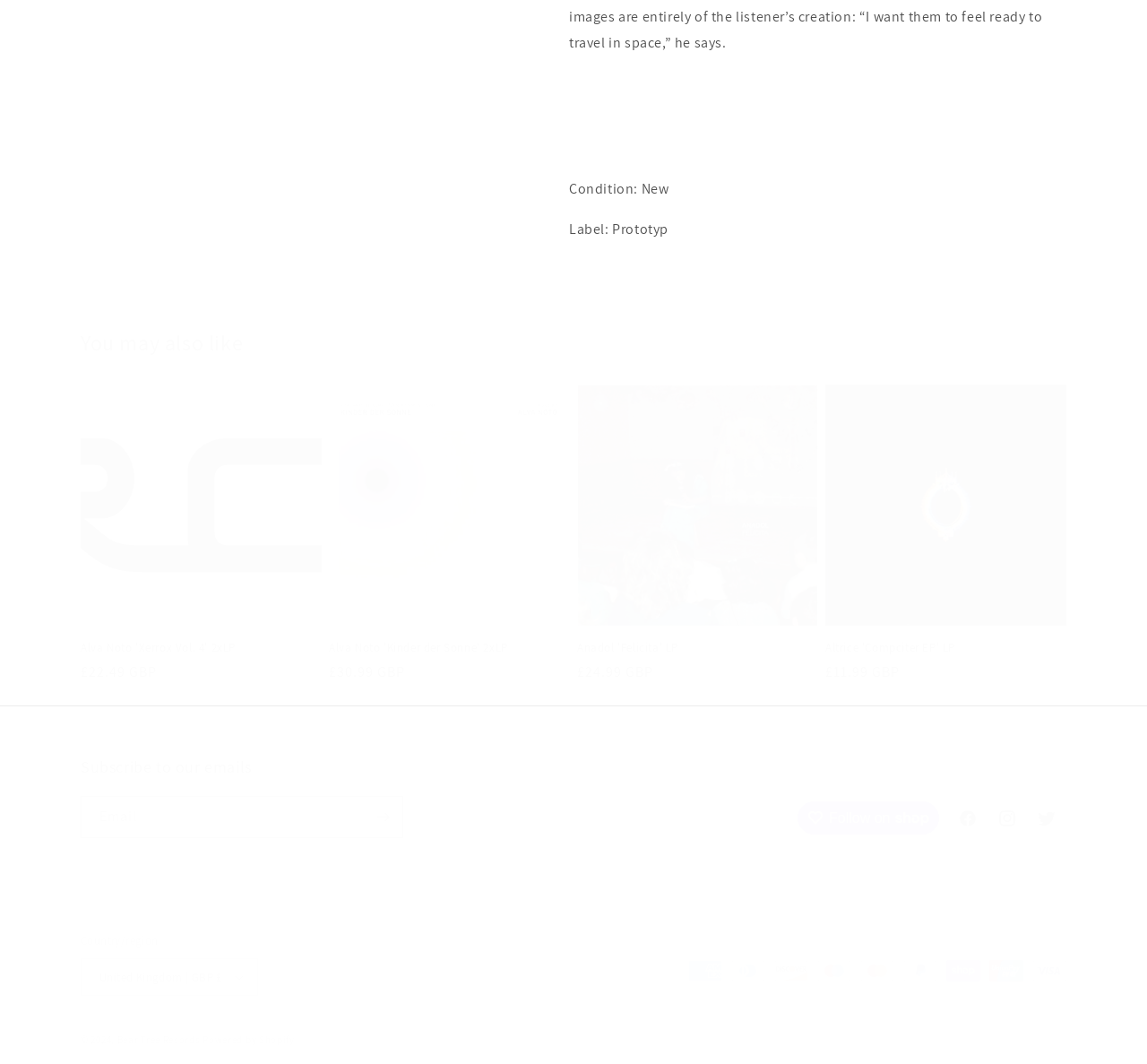Please identify the bounding box coordinates of the clickable region that I should interact with to perform the following instruction: "Select United Kingdom as country/region". The coordinates should be expressed as four float numbers between 0 and 1, i.e., [left, top, right, bottom].

[0.07, 0.901, 0.225, 0.936]